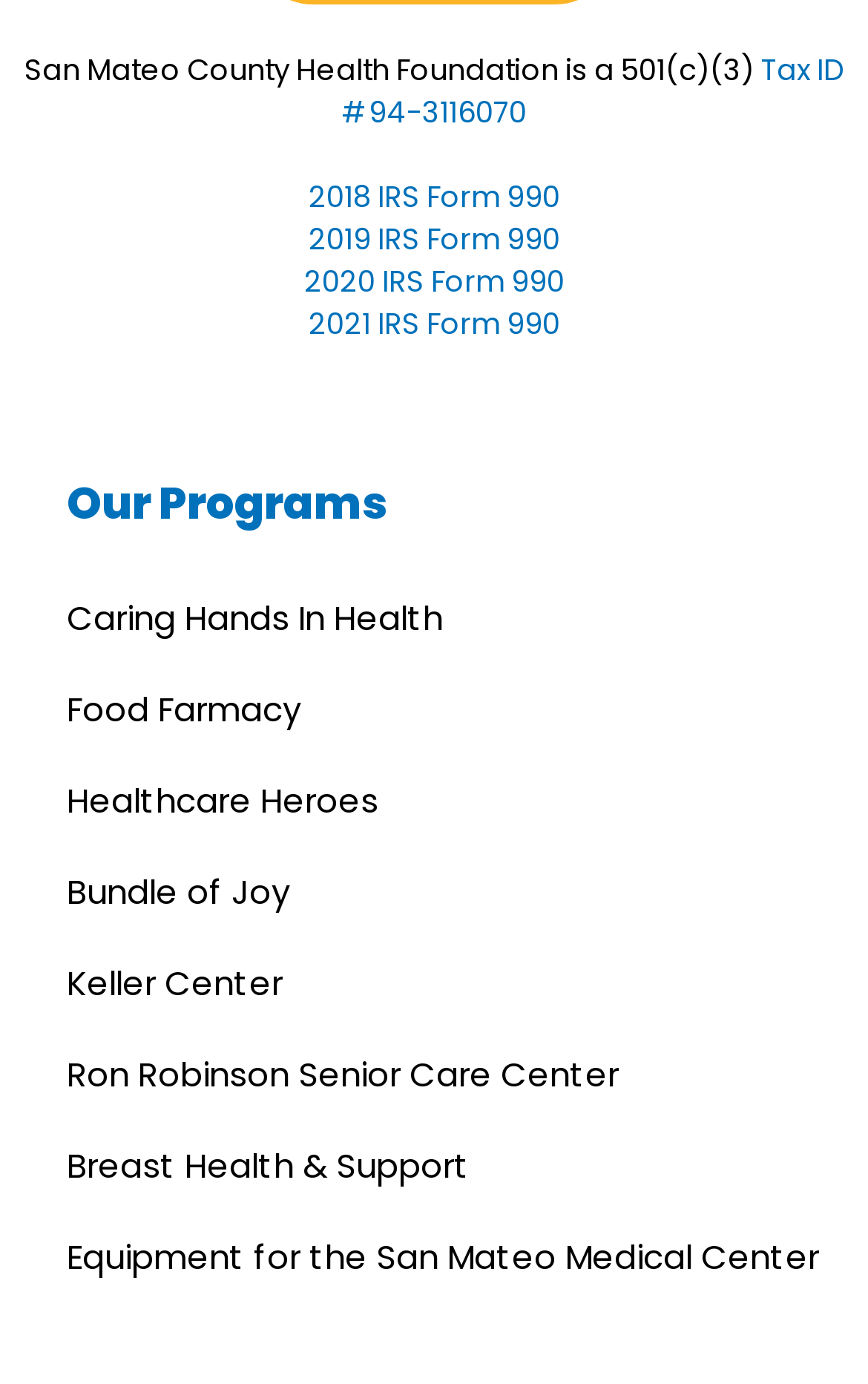Show the bounding box coordinates for the HTML element described as: "Ron Robinson Senior Care Center".

[0.077, 0.753, 0.713, 0.801]